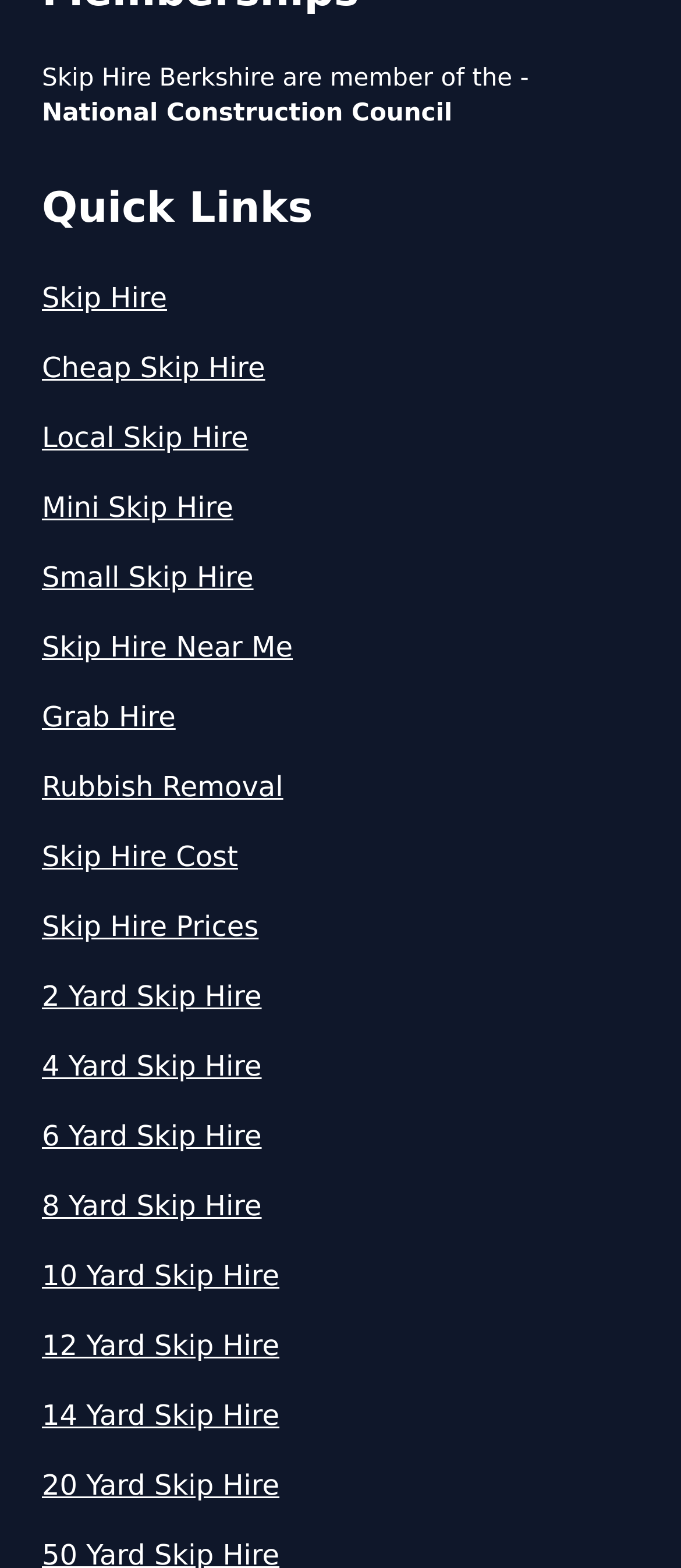Find the bounding box coordinates of the element you need to click on to perform this action: 'Check 'Skip Hire Cost''. The coordinates should be represented by four float values between 0 and 1, in the format [left, top, right, bottom].

[0.062, 0.533, 0.938, 0.56]